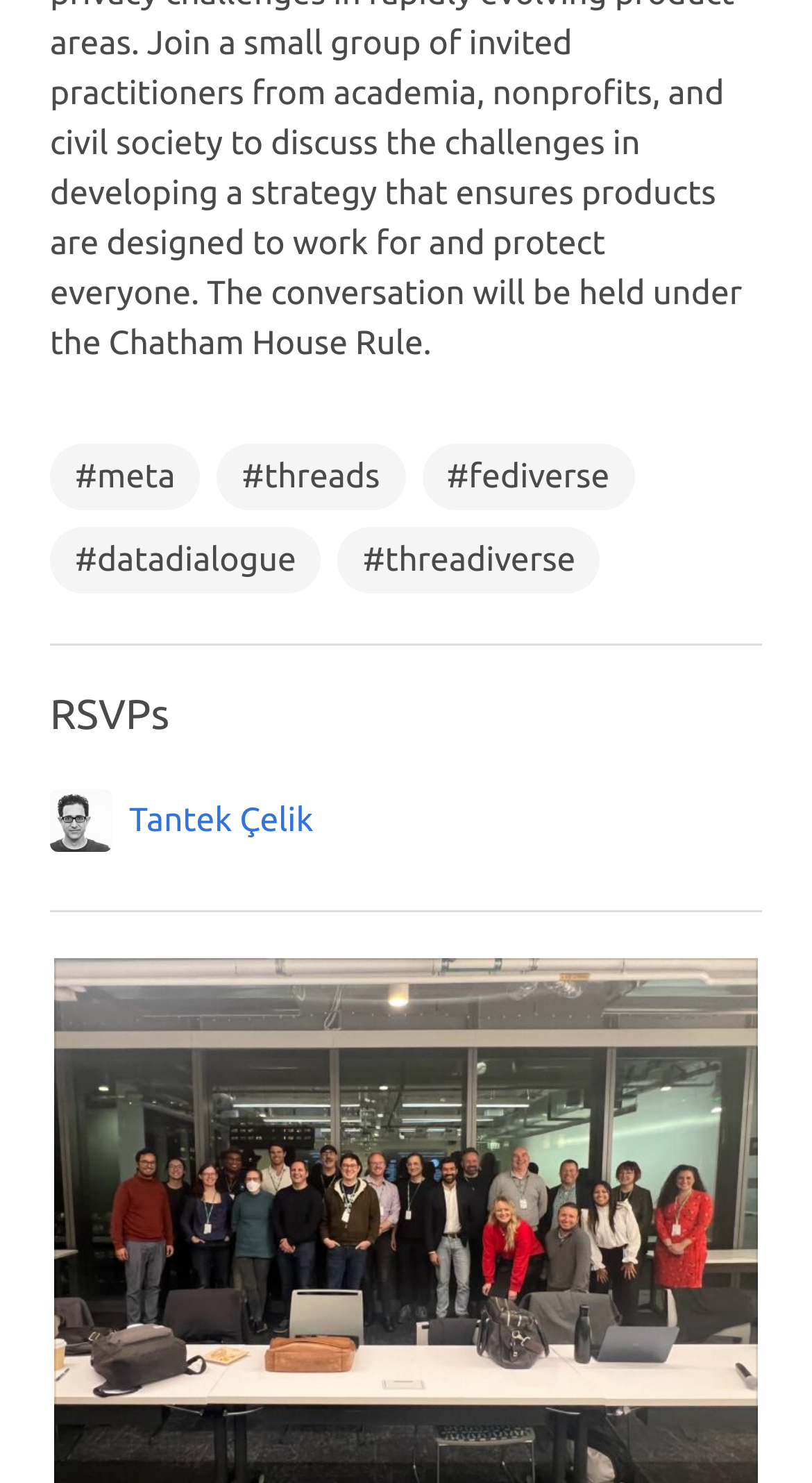Please provide a brief answer to the following inquiry using a single word or phrase:
How many links are on the top row?

3